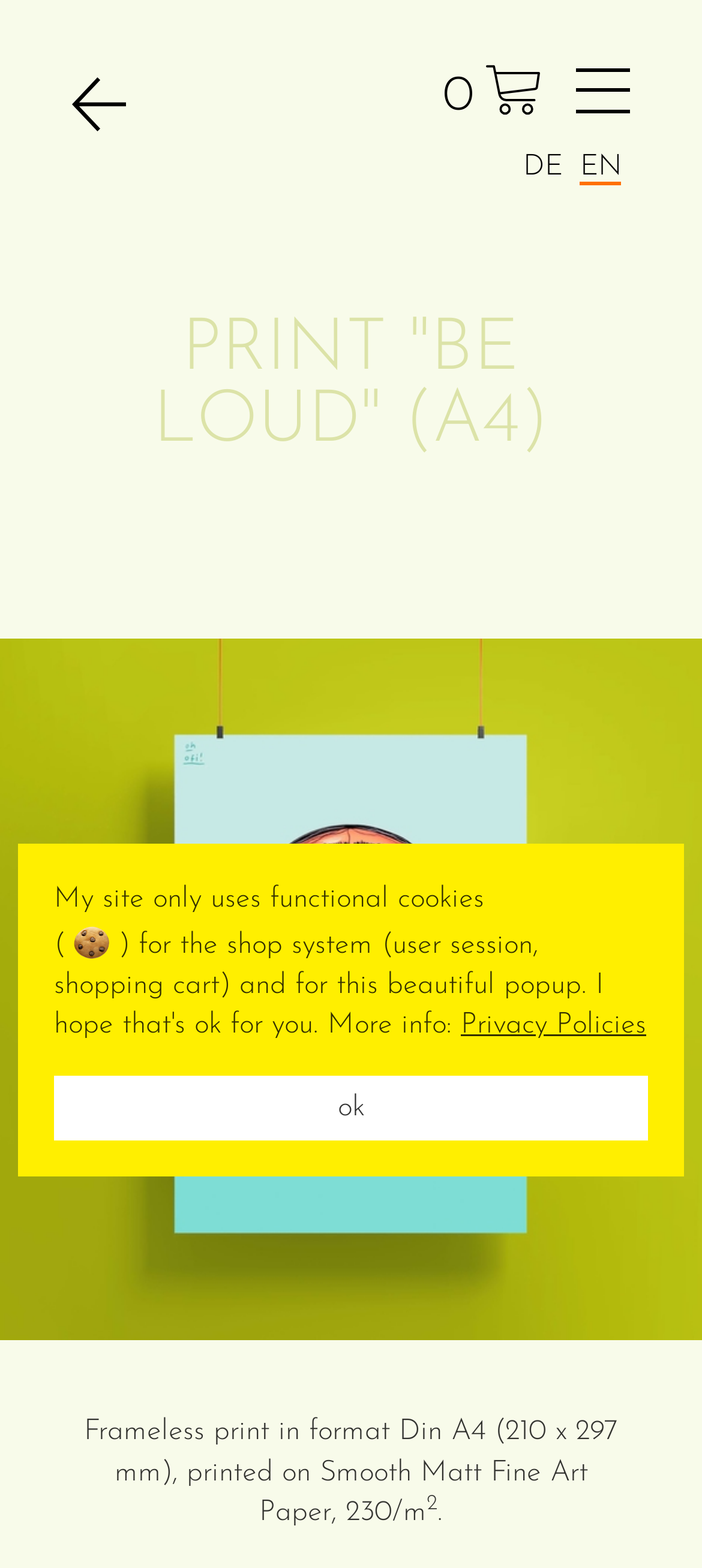Provide the bounding box coordinates of the area you need to click to execute the following instruction: "Select the 'DE' language option".

[0.745, 0.098, 0.802, 0.116]